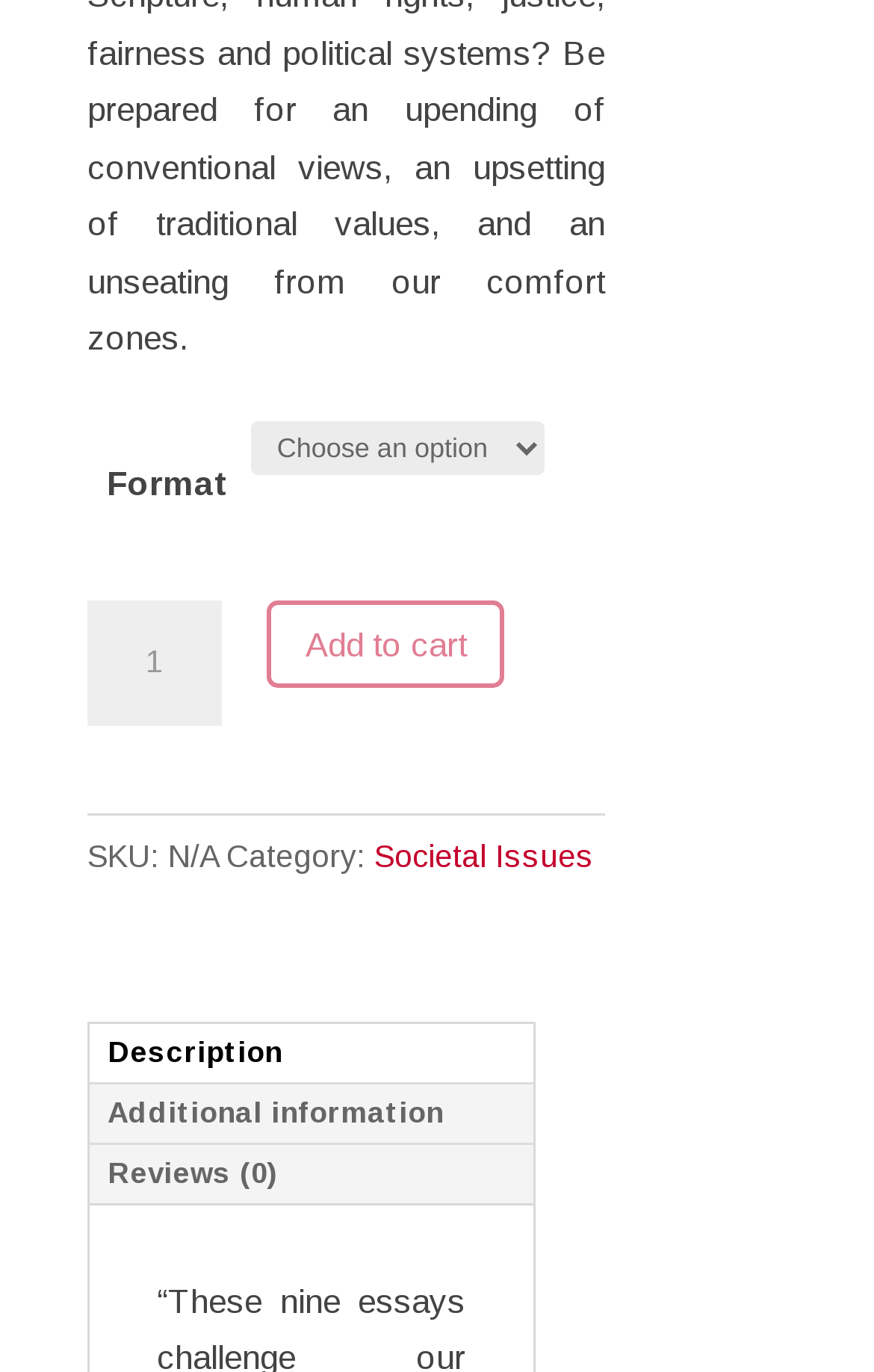Given the description Description, predict the bounding box coordinates of the UI element. Ensure the coordinates are in the format (top-left x, top-left y, bottom-right x, bottom-right y) and all values are between 0 and 1.

[0.097, 0.746, 0.612, 0.788]